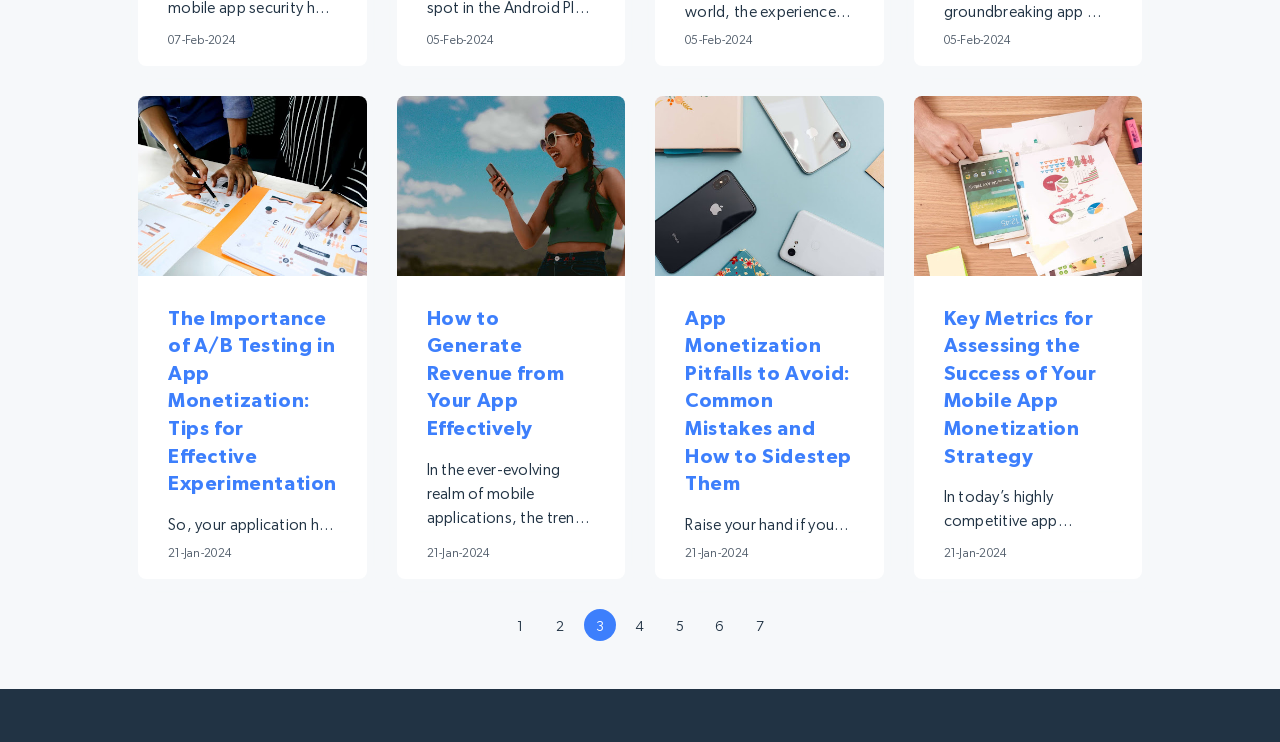Bounding box coordinates must be specified in the format (top-left x, top-left y, bottom-right x, bottom-right y). All values should be floating point numbers between 0 and 1. What are the bounding box coordinates of the UI element described as: 2

[0.425, 0.82, 0.45, 0.863]